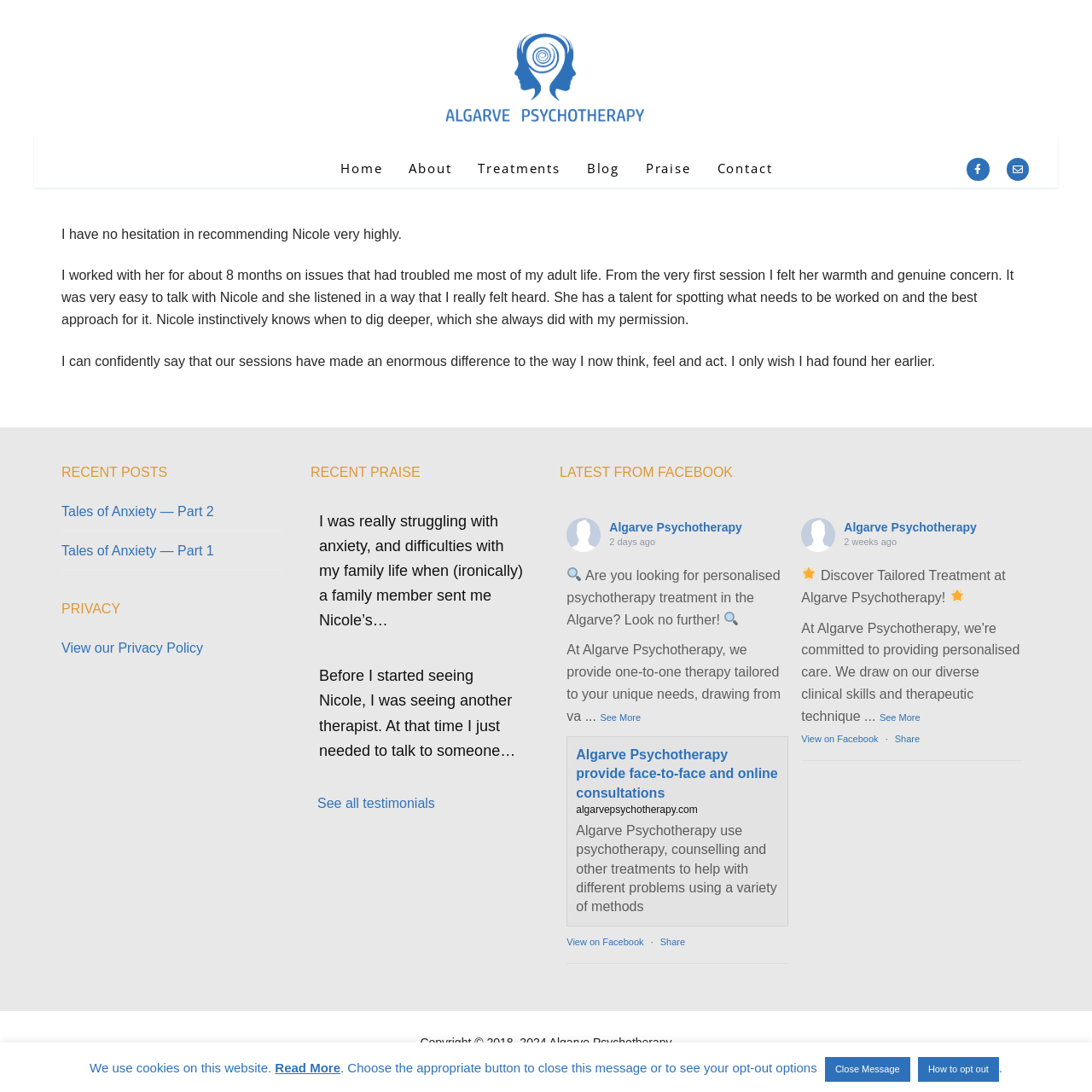Determine the bounding box coordinates for the clickable element to execute this instruction: "View the 'Recent Posts'". Provide the coordinates as four float numbers between 0 and 1, i.e., [left, top, right, bottom].

[0.056, 0.423, 0.259, 0.443]